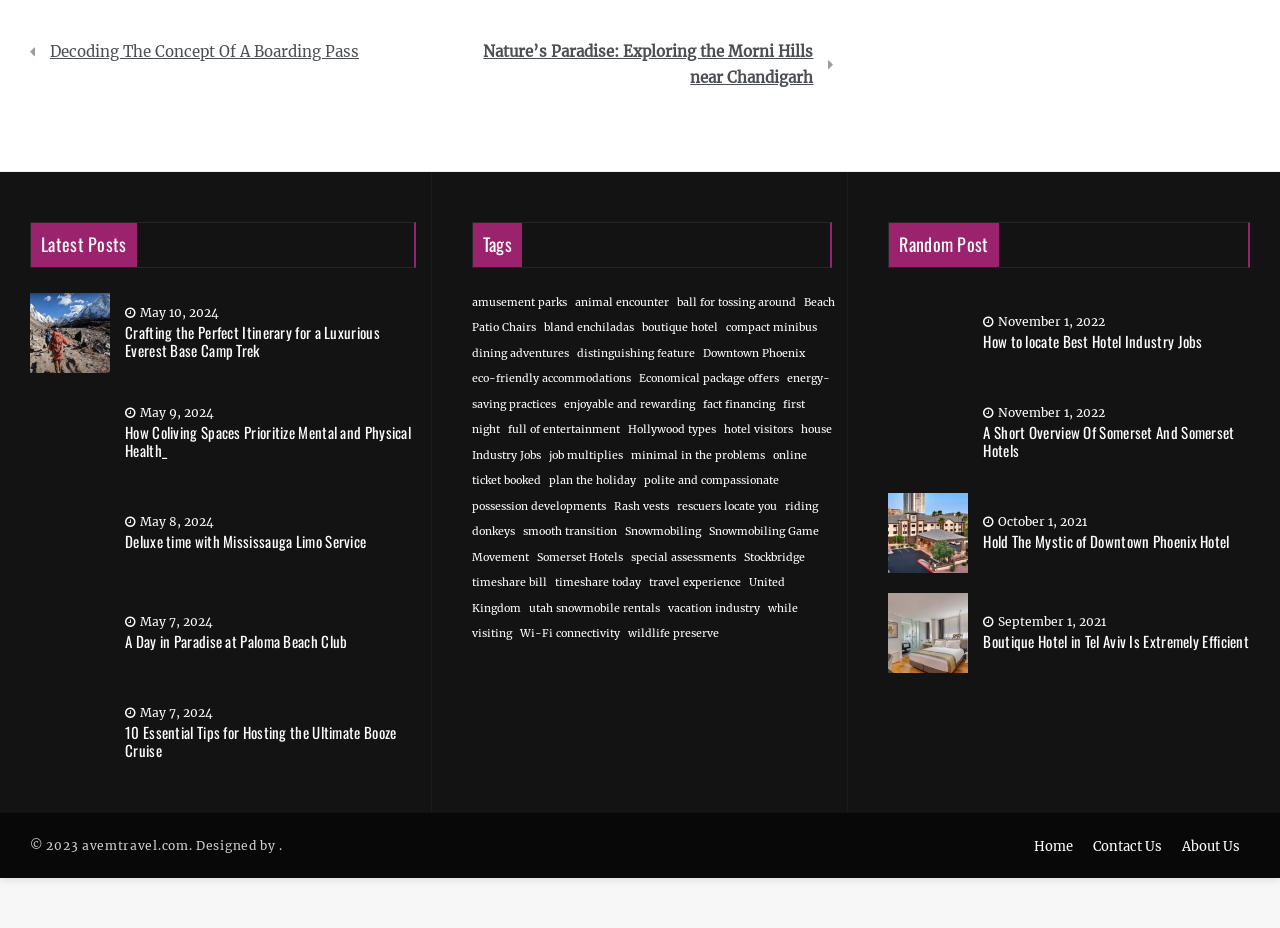Based on the image, please respond to the question with as much detail as possible:
What is the date of the post '10 Essential Tips for Hosting the Ultimate Booze Cruise'?

By looking at the webpage, I can see that the post '10 Essential Tips for Hosting the Ultimate Booze Cruise' has a date associated with it, which is May 7, 2024. This date is mentioned next to the post title.